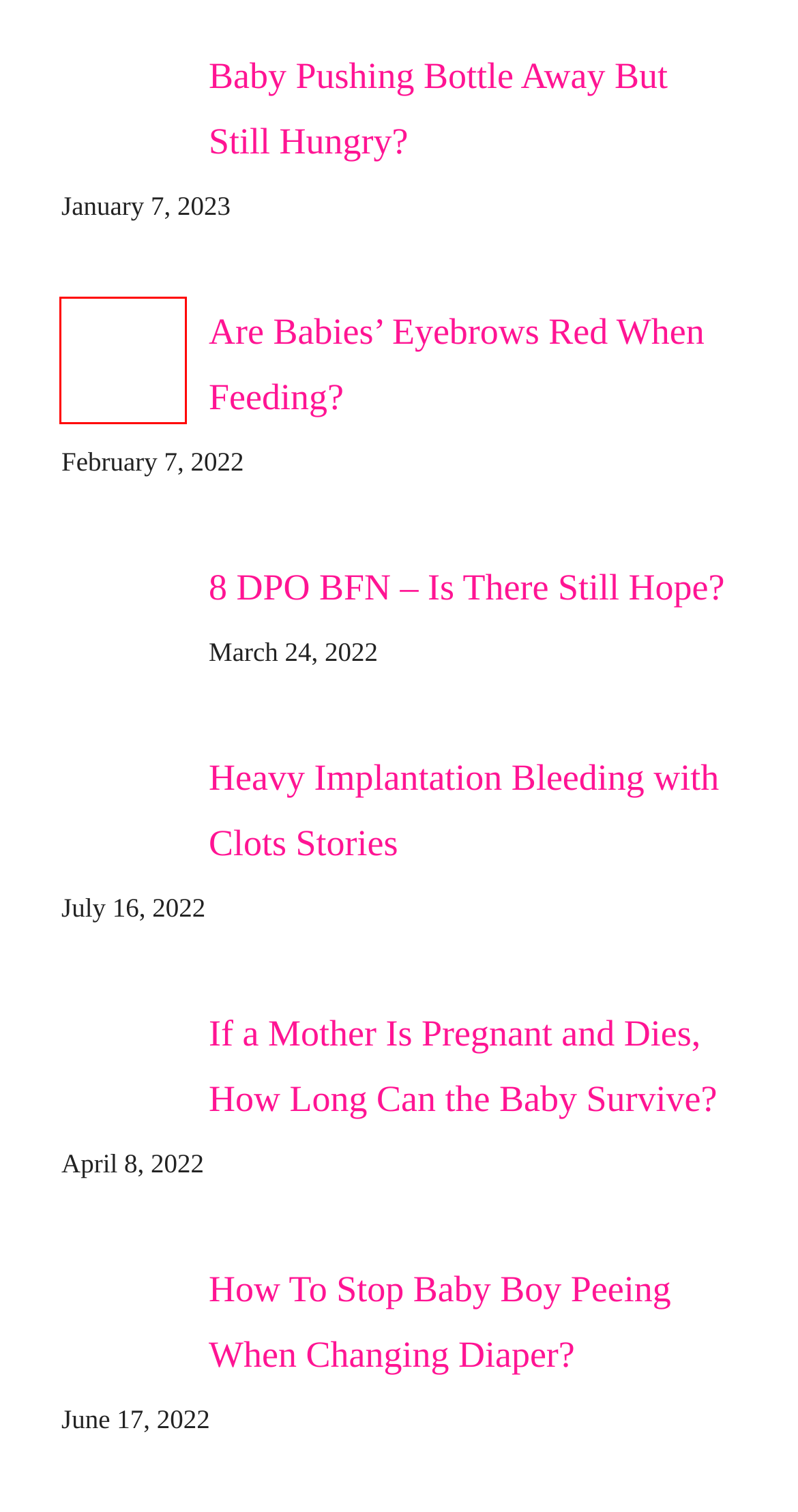Given a screenshot of a webpage with a red rectangle bounding box around a UI element, select the best matching webpage description for the new webpage that appears after clicking the highlighted element. The candidate descriptions are:
A. If A Mother Is Pregnant And Dies, How Long Can The Baby Survive?
B. 8 DPO BFN - Is There Still Hope?
C. Amazon.com
D. Heavy Implantation Bleeding With Clots Stories With Pictures
E. How To Stop Baby Boy Peeing When Changing Diaper?
F. Is Sea Moss Safe While Pregnant?
G. Baby Pushing Bottle Away But Still Hungry?
H. Are Babies' Eyebrows Red When Feeding?

H